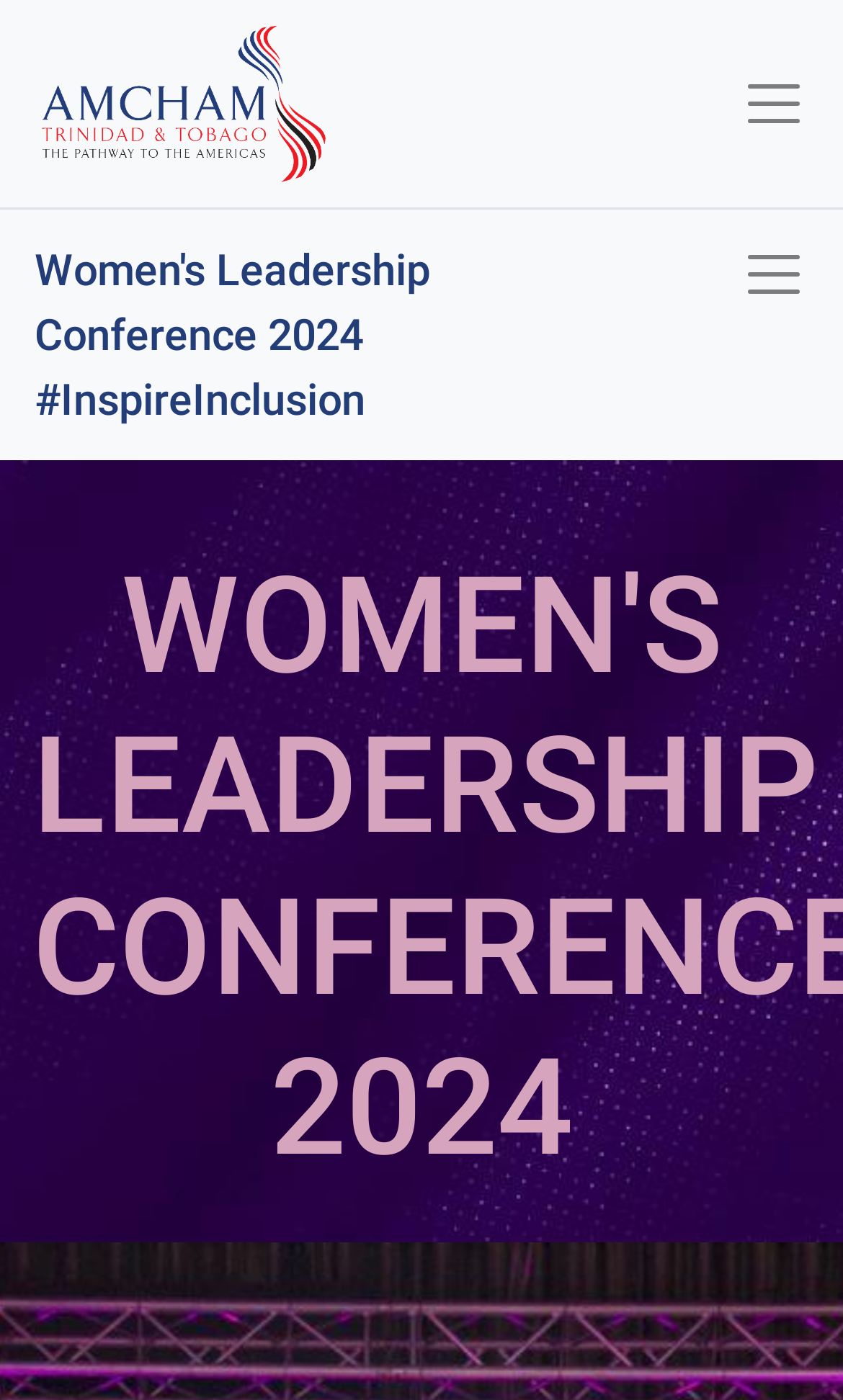Identify the main title of the webpage and generate its text content.

WOMEN'S LEADERSHIP CONFERENCE 2024